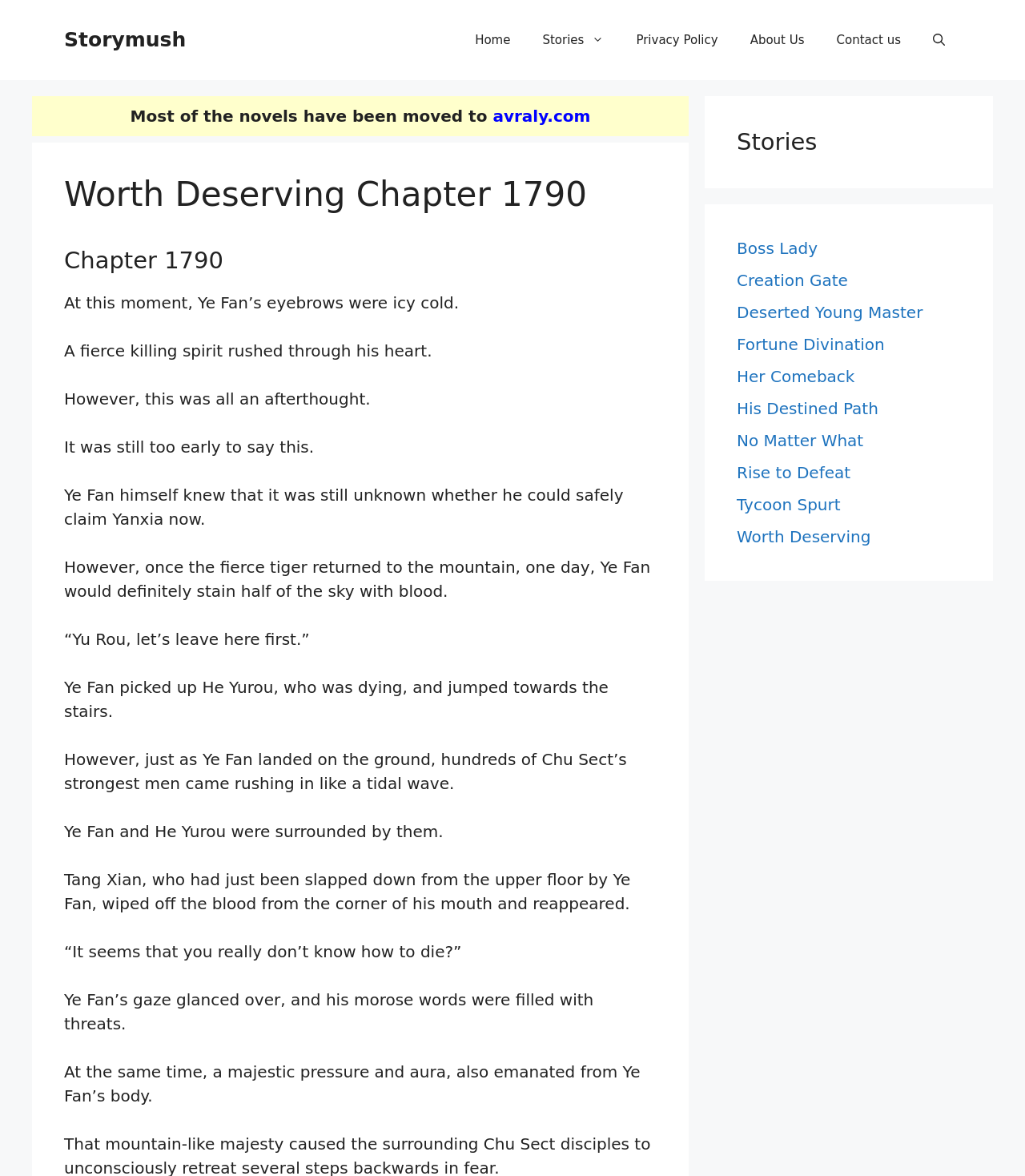Locate the bounding box coordinates of the UI element described by: "Worth Deserving". The bounding box coordinates should consist of four float numbers between 0 and 1, i.e., [left, top, right, bottom].

[0.719, 0.448, 0.849, 0.464]